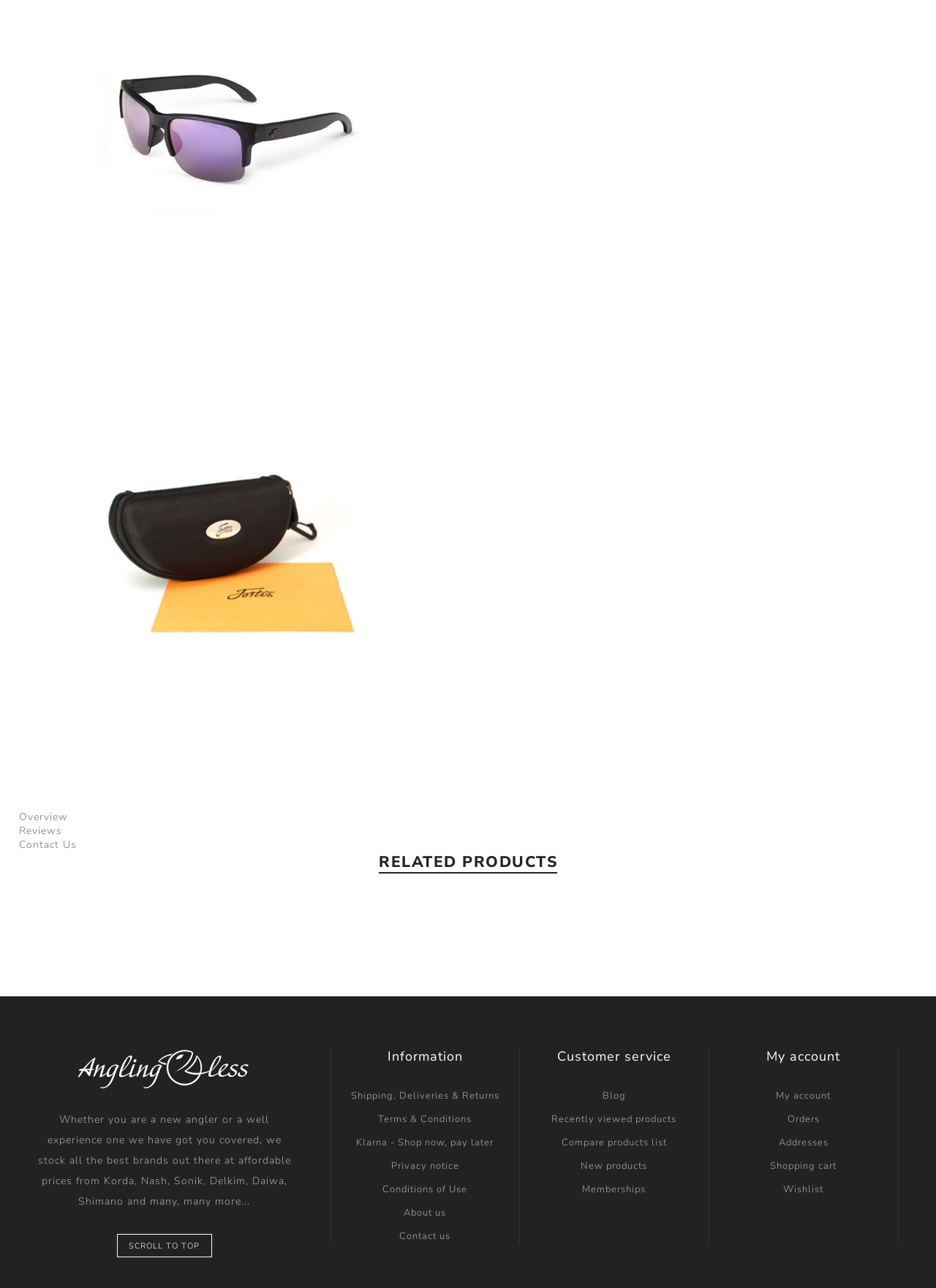Find the bounding box coordinates of the clickable region needed to perform the following instruction: "Browse our books". The coordinates should be provided as four float numbers between 0 and 1, i.e., [left, top, right, bottom].

None